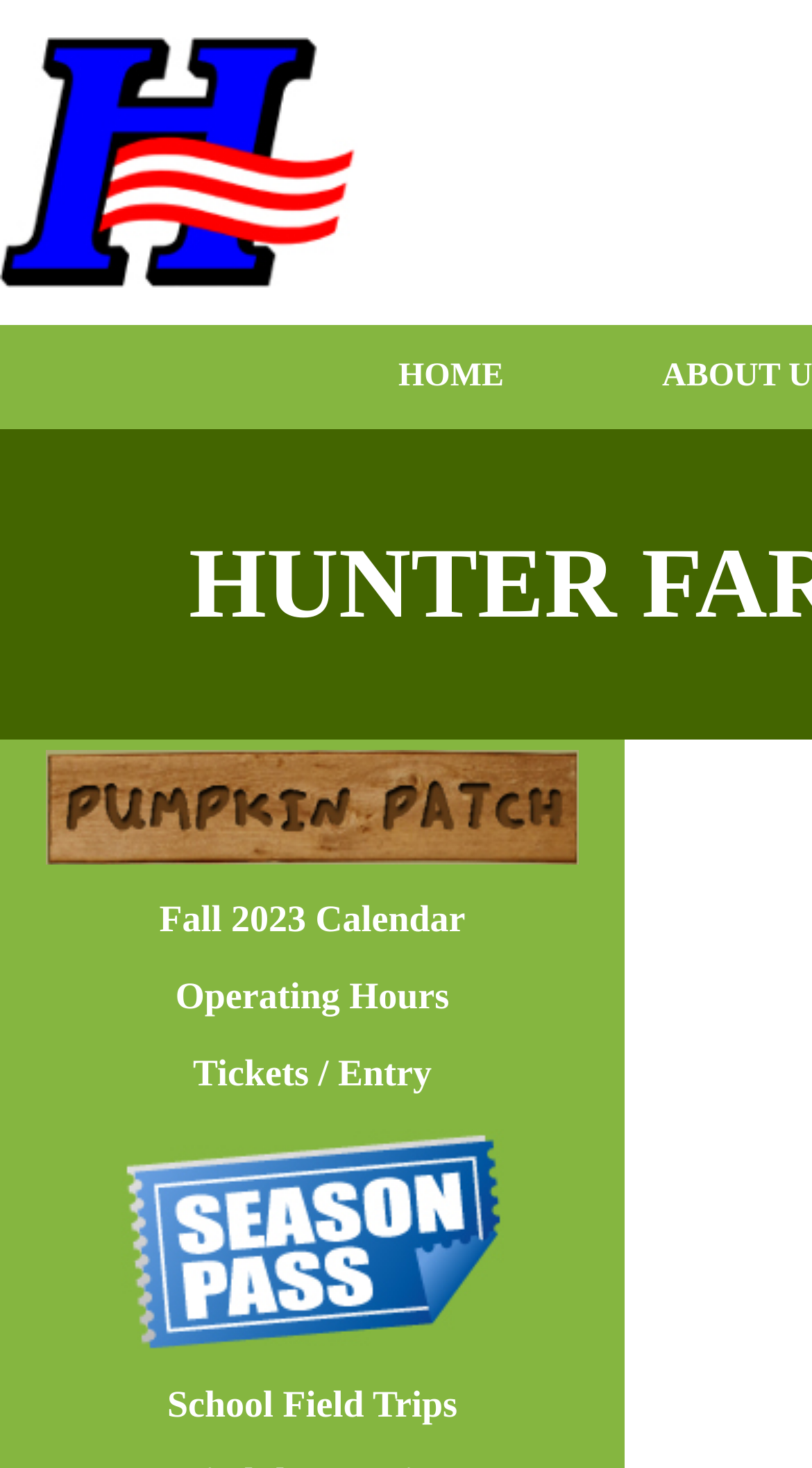Answer briefly with one word or phrase:
How many links are in the top section?

7